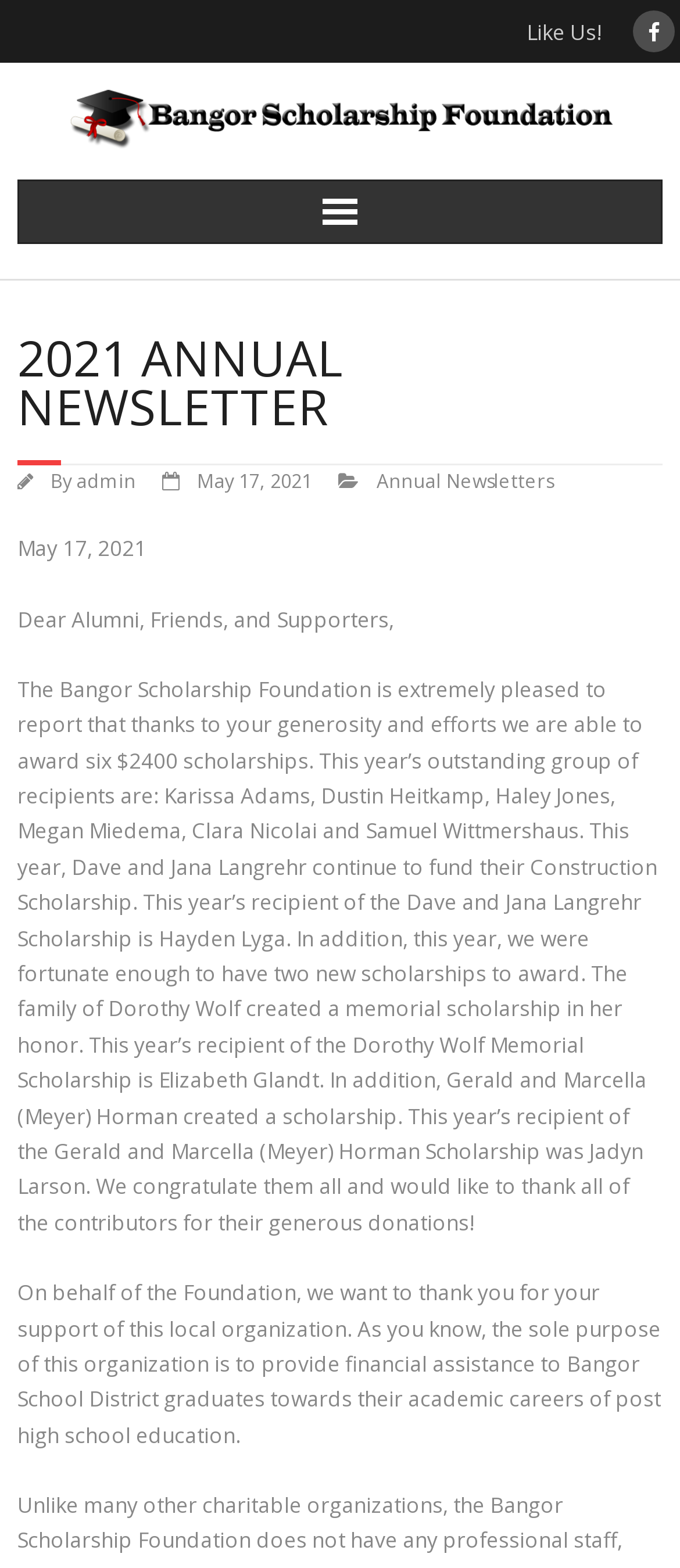Answer the question with a single word or phrase: 
How many scholarships were awarded?

Six